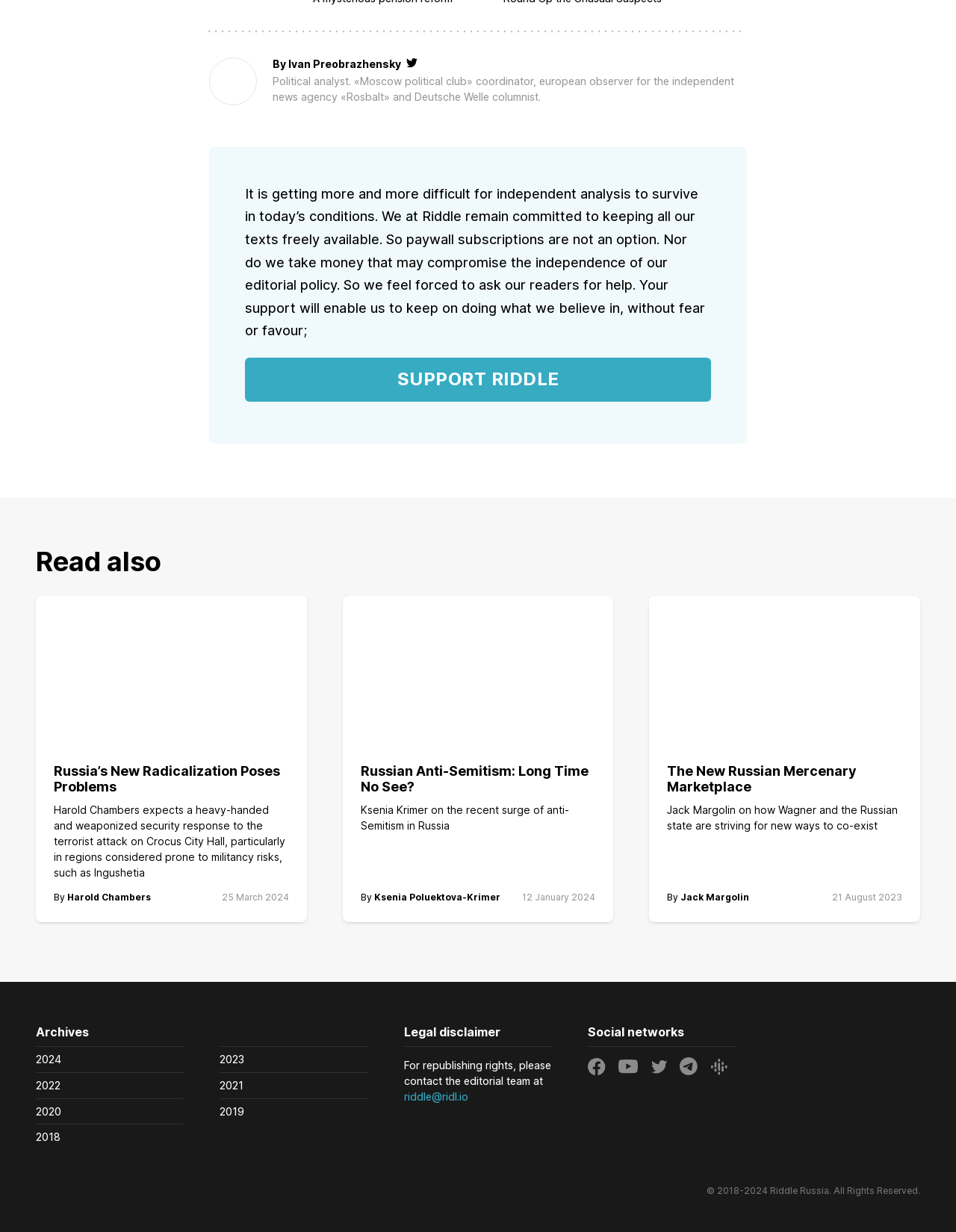Locate the bounding box coordinates of the element you need to click to accomplish the task described by this instruction: "Click on the 'SUPPORT RIDDLE' button".

[0.415, 0.299, 0.585, 0.316]